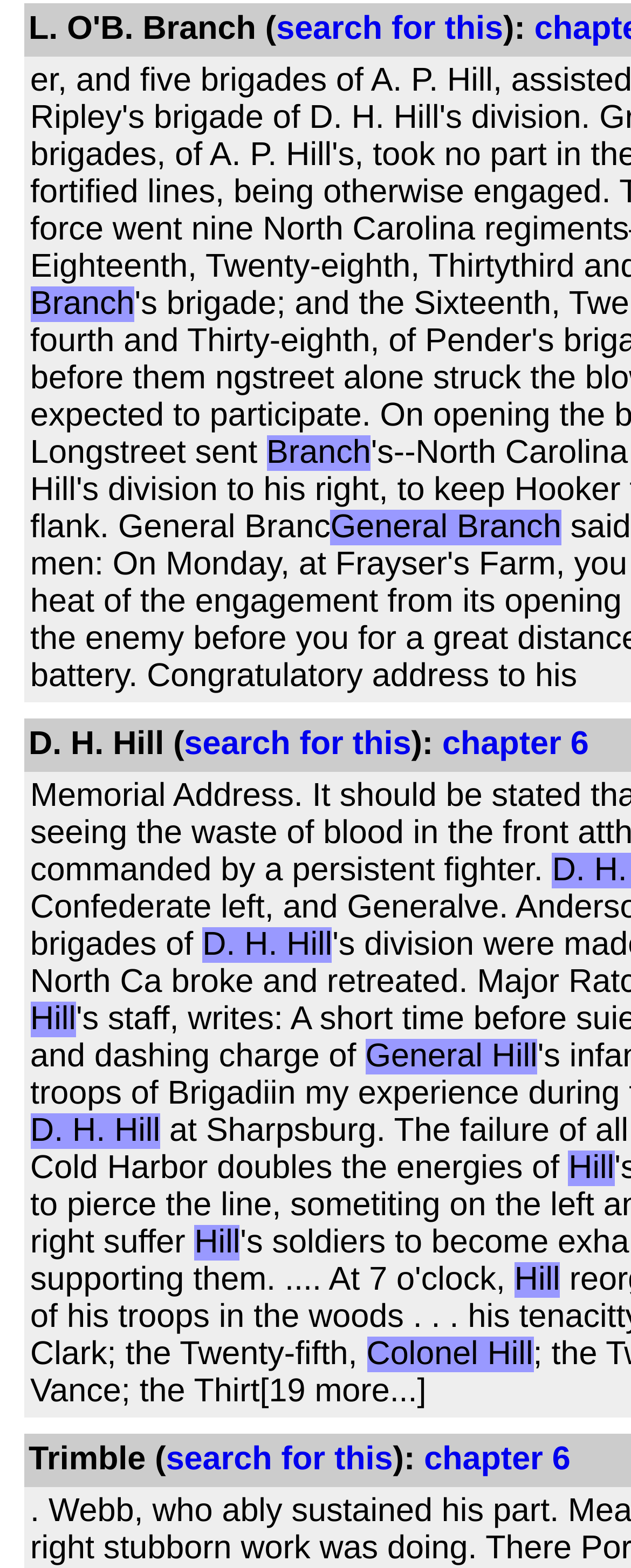Who is Trimble?
Answer the question in a detailed and comprehensive manner.

I found the text 'Trimble (' at coordinates [0.045, 0.92, 0.263, 0.942] but there is no additional information about who Trimble is.